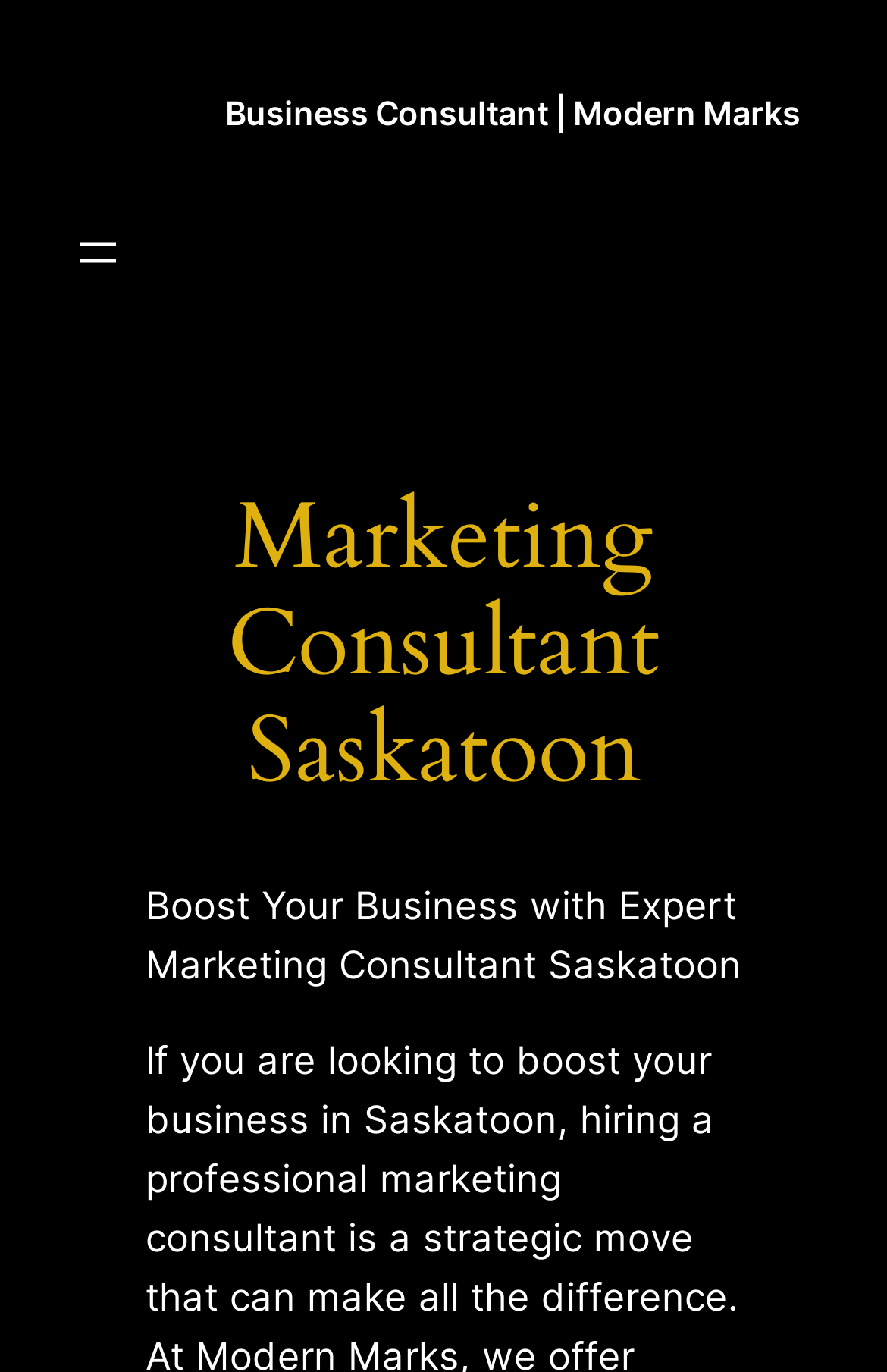Using the element description aria-label="Open menu", predict the bounding box coordinates for the UI element. Provide the coordinates in (top-left x, top-left y, bottom-right x, bottom-right y) format with values ranging from 0 to 1.

[0.08, 0.164, 0.142, 0.204]